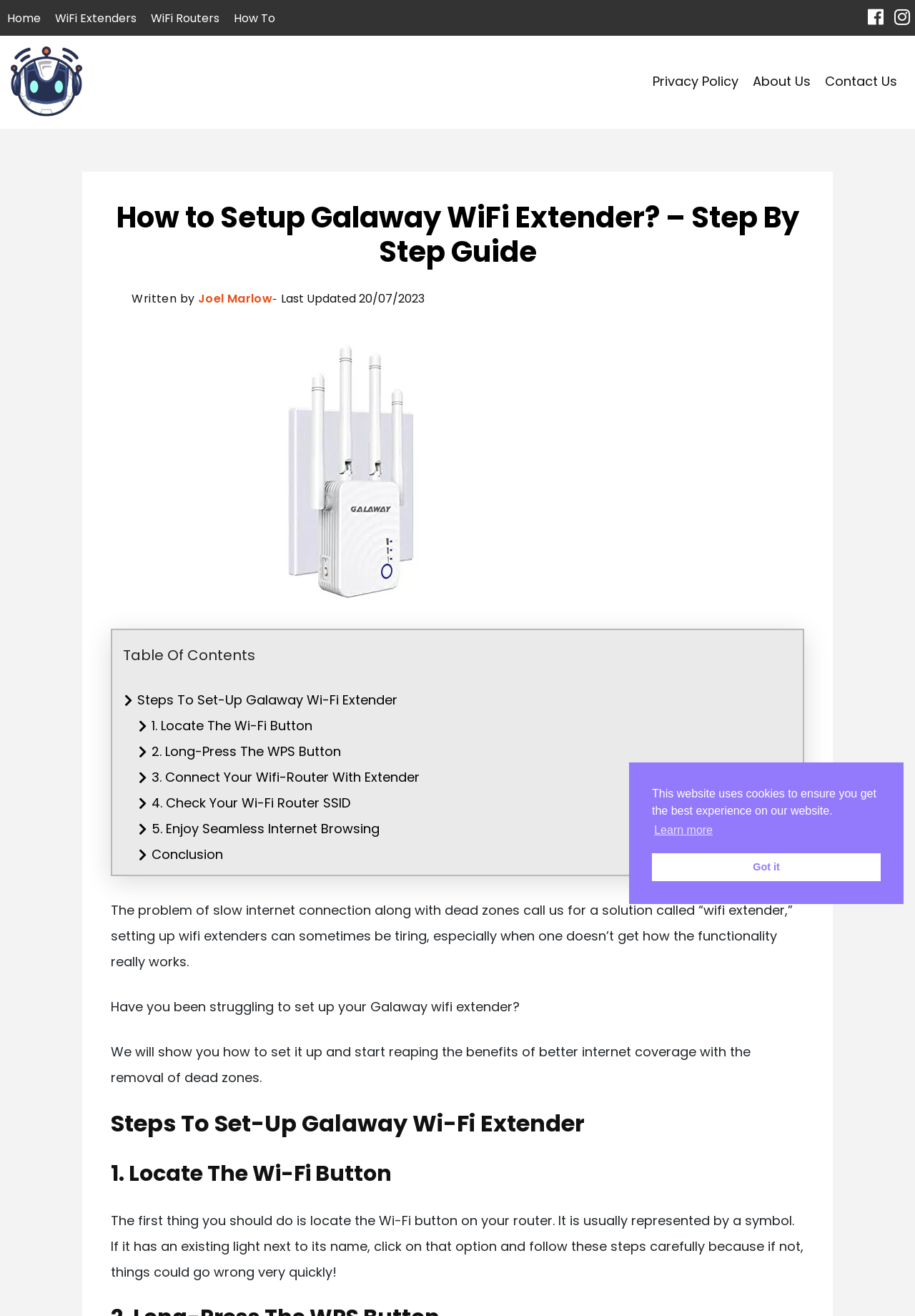Use a single word or phrase to answer this question: 
What is the author of the current article?

Joel Marlow